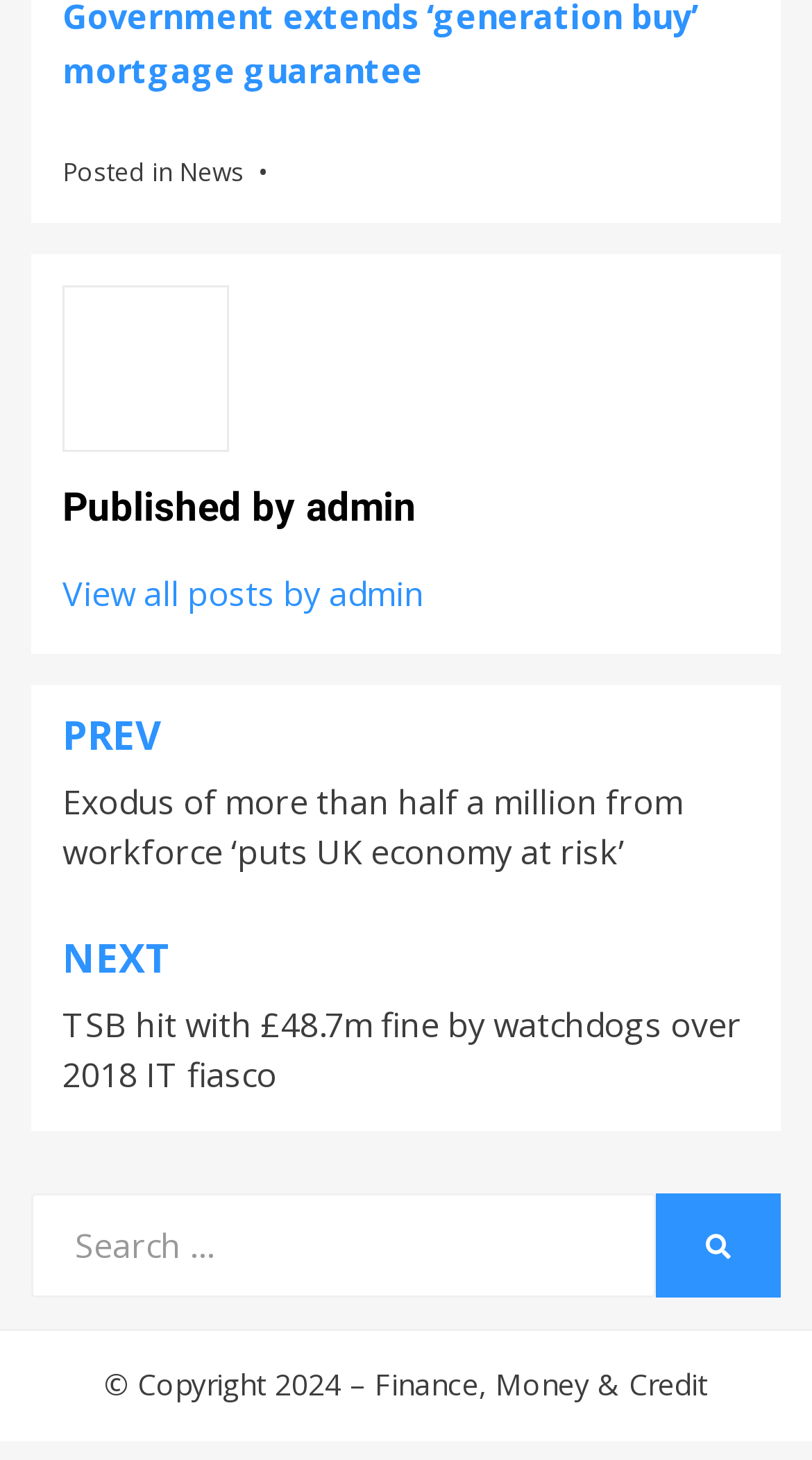Provide a one-word or one-phrase answer to the question:
What is the category of the post?

News